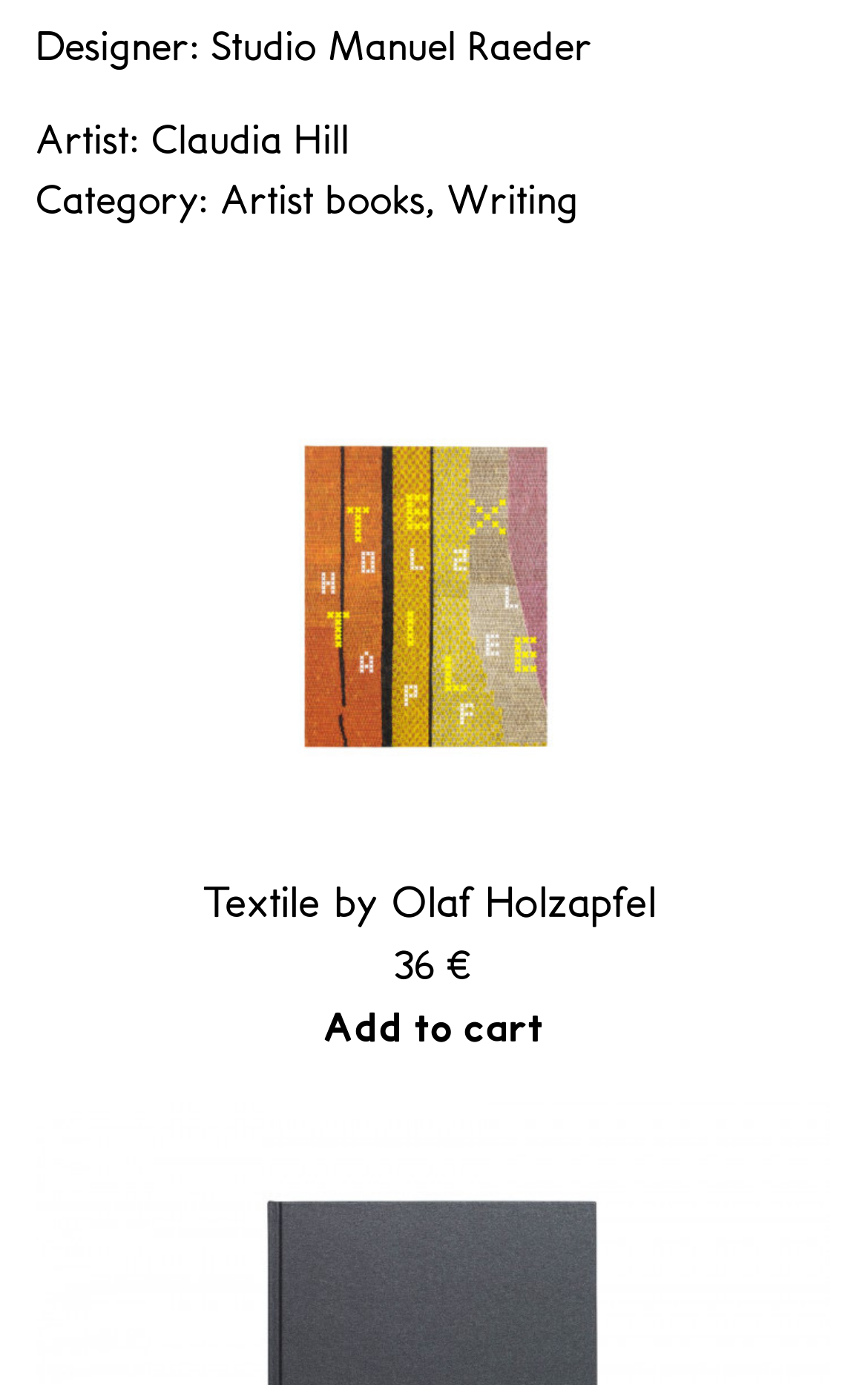Please provide a comprehensive response to the question below by analyzing the image: 
What is the category of the product?

I found the category of the product by looking at the StaticText element with the text 'Category:' and the two link elements with the texts 'Artist books' and 'Writing' next to it.